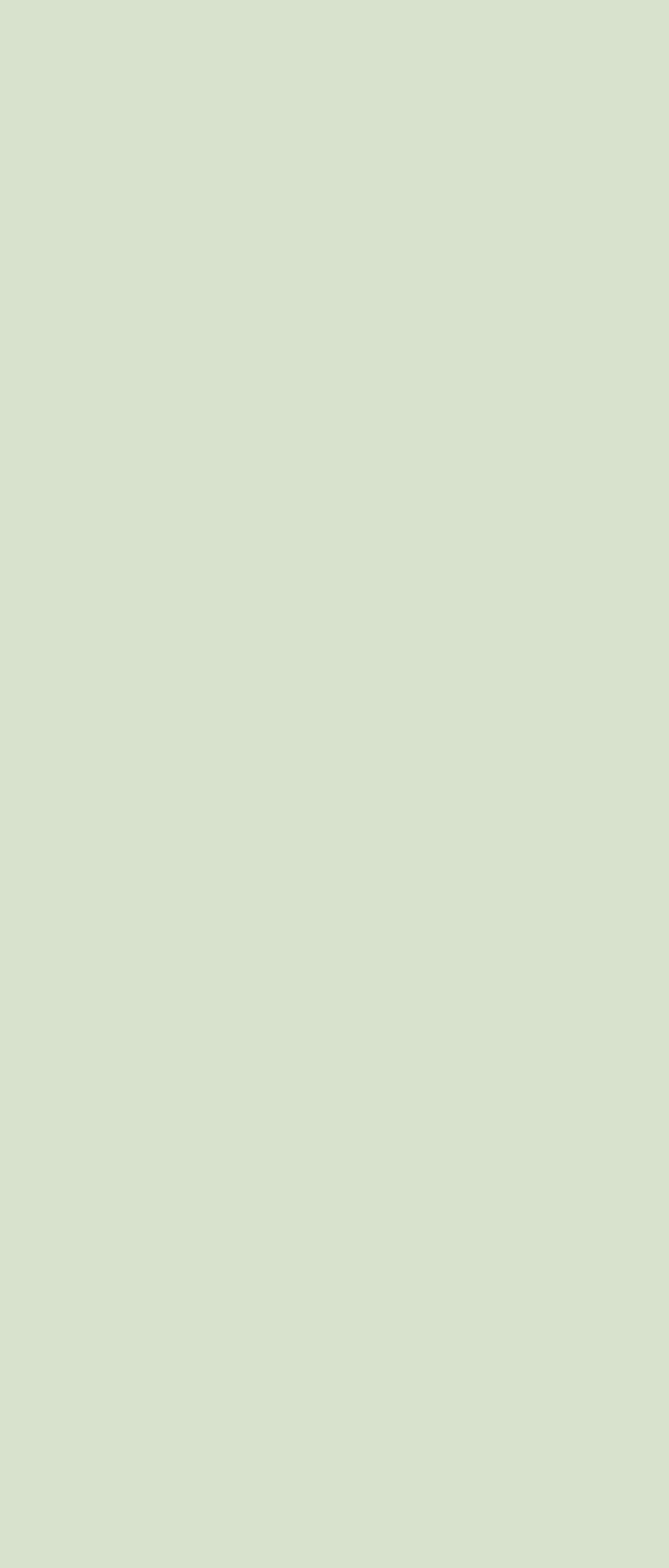Using the provided description: "June 2024", find the bounding box coordinates of the corresponding UI element. The output should be four float numbers between 0 and 1, in the format [left, top, right, bottom].

[0.107, 0.31, 0.299, 0.33]